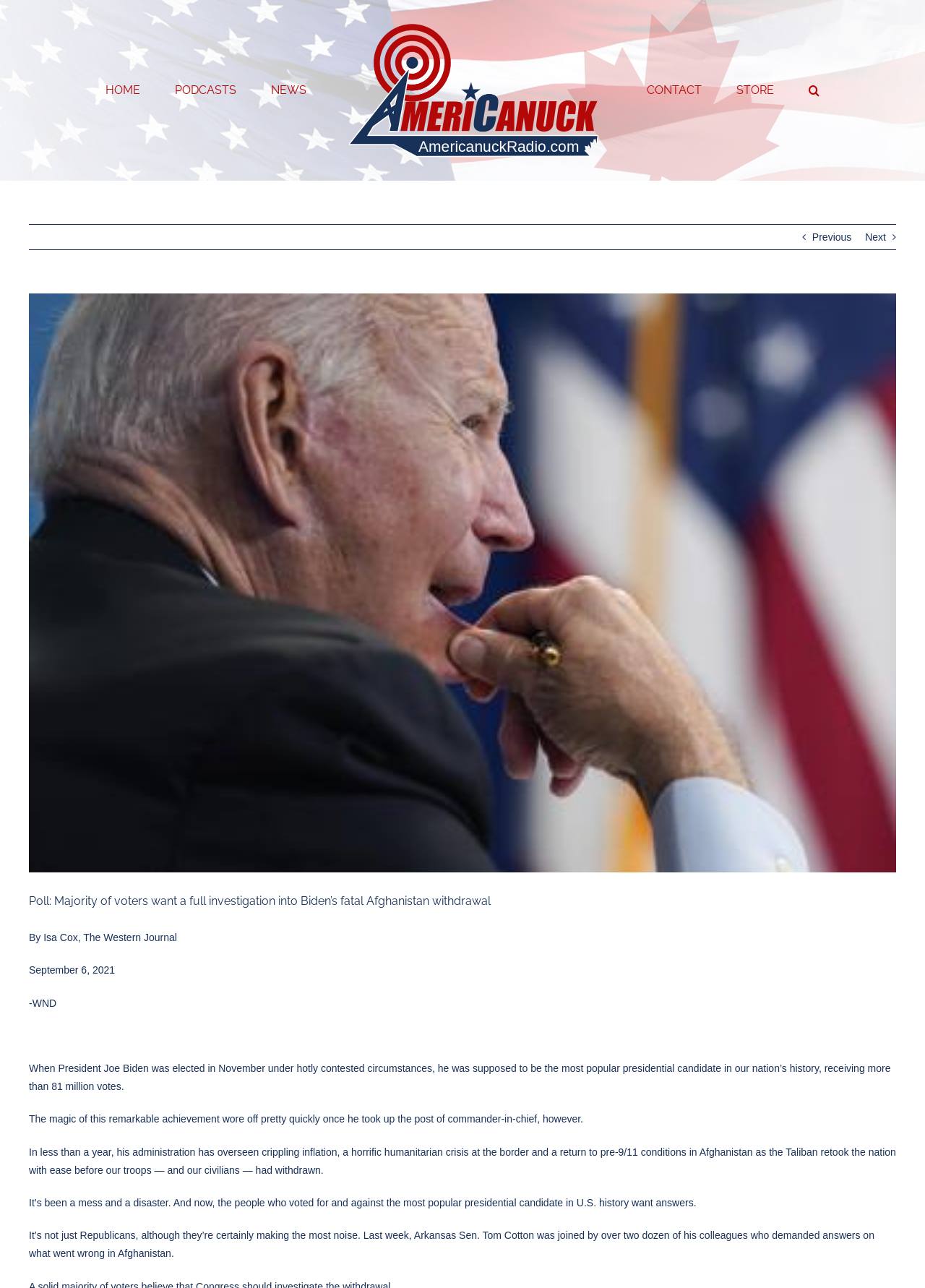Offer a meticulous description of the webpage's structure and content.

The webpage appears to be a news article from Americanuck Radio, with a main menu navigation bar at the top, featuring links to HOME, PODCASTS, NEWS, and more. The Americanuck Radio logo is situated to the right of the navigation bar. 

Below the navigation bar, there is a large heading that reads "Poll: Majority of voters want a full investigation into Biden’s fatal Afghanistan withdrawal". This is followed by the author's name, Isa Cox, and the publication date, September 6, 2021. 

The main content of the article is a lengthy text that discusses President Joe Biden's presidency, his election, and the controversies surrounding his administration, including inflation, humanitarian crisis, and the situation in Afghanistan. The text is divided into several paragraphs, with some words and phrases highlighted as links, such as "inflation", "humanitarian crisis", and "Taliban retook". 

To the right of the article, there are navigation links to move to the previous or next page, as well as a "View Larger Image" link. At the very bottom of the page, there is a "Go to Top" link.